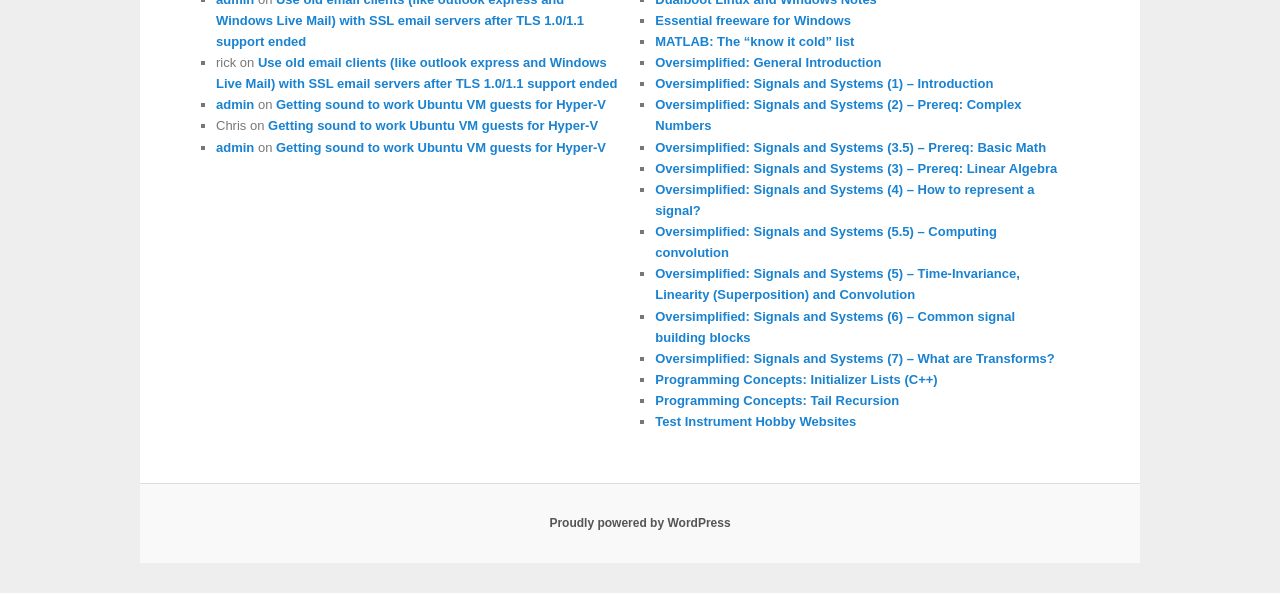Give a concise answer of one word or phrase to the question: 
How many links are there on the webpage?

20